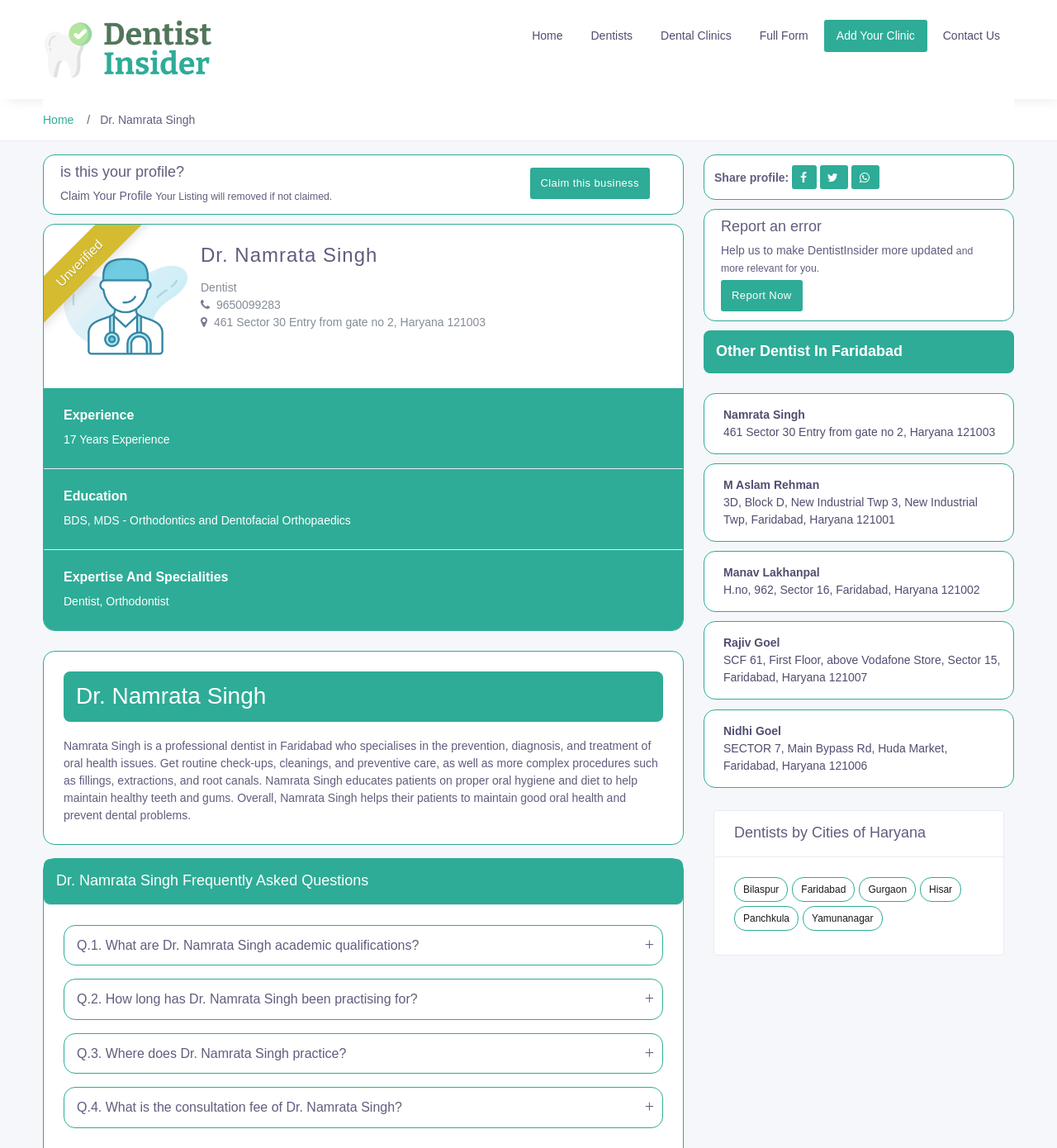Please find and report the bounding box coordinates of the element to click in order to perform the following action: "Report an error on Dr. Namrata Singh's profile". The coordinates should be expressed as four float numbers between 0 and 1, in the format [left, top, right, bottom].

[0.682, 0.249, 0.759, 0.261]